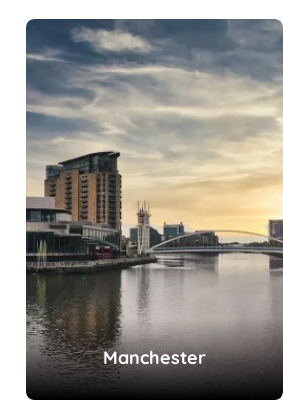What is the name of the city in the image?
Provide an in-depth and detailed explanation in response to the question.

The caption explicitly states that the image is of Manchester, and the word 'Manchester' is prominently displayed below the image, identifying the city.